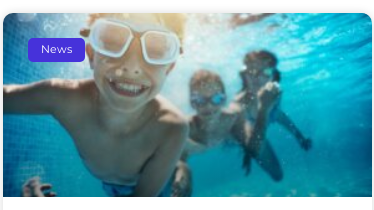What is the focus of the image besides showcasing childhood joy?
Kindly offer a detailed explanation using the data available in the image.

While the image captures the carefree spirit of childhood, the caption also highlights the importance of a well-maintained swimming environment, emphasizing the focus on keeping pools clean and enjoyable during the swimming season.